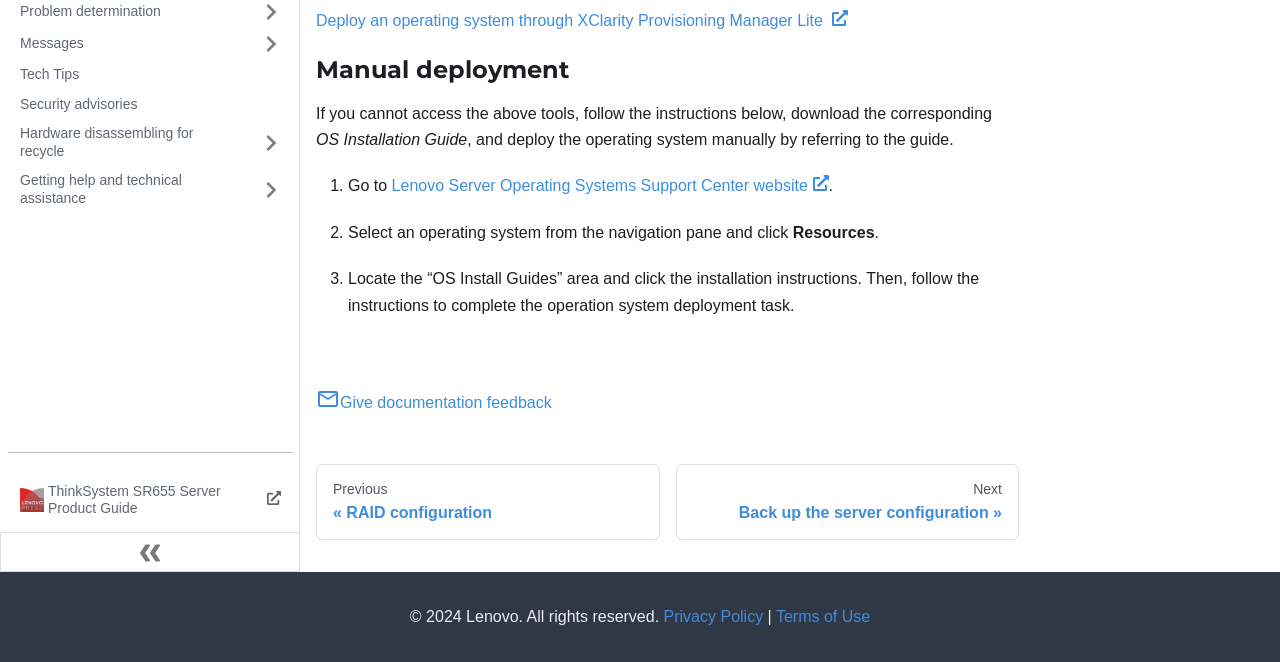Determine the bounding box coordinates for the UI element described. Format the coordinates as (top-left x, top-left y, bottom-right x, bottom-right y) and ensure all values are between 0 and 1. Element description: 7.3.4 Description list

None